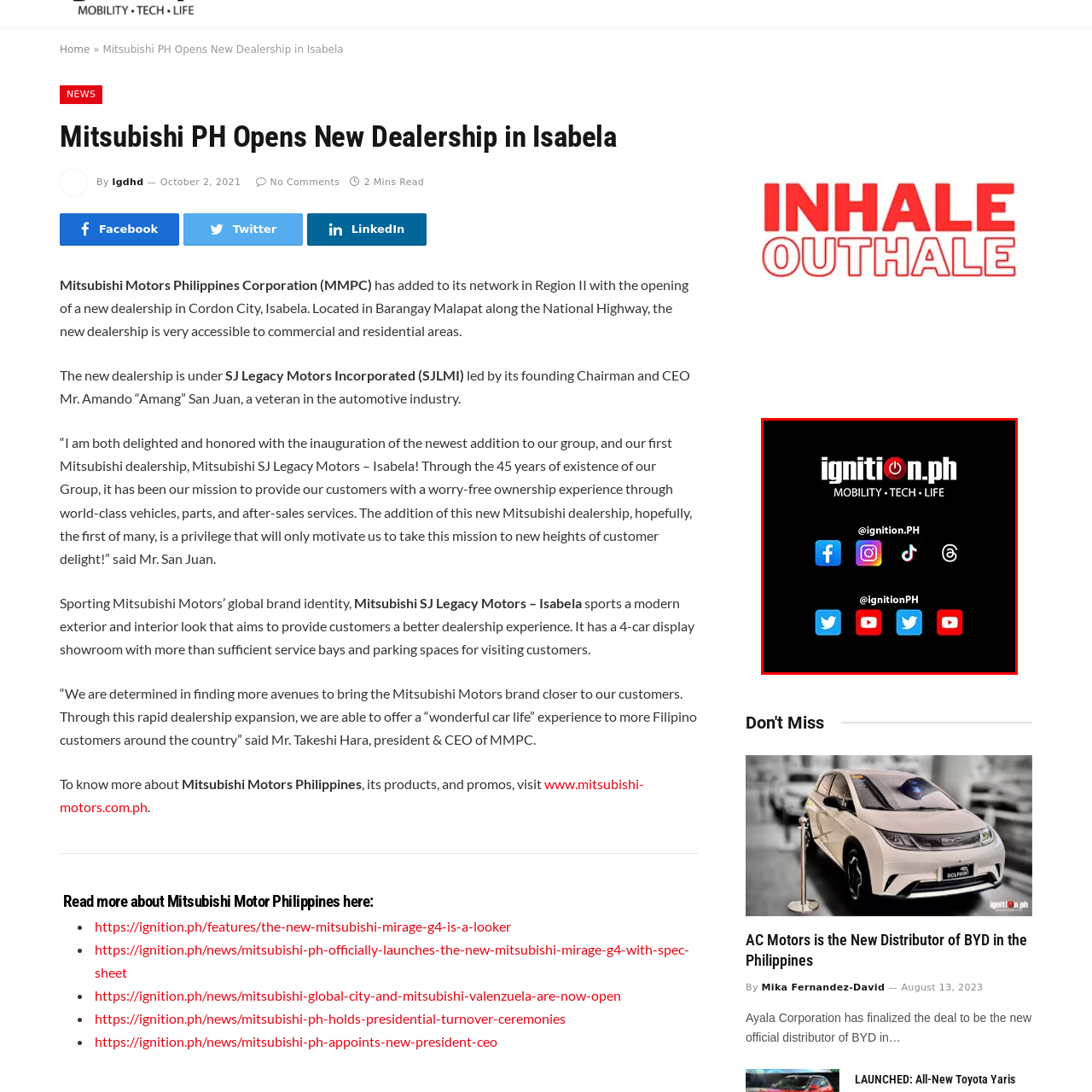View the image surrounded by the red border, What is the font style of the logo 'ignition.ph'?
 Answer using a single word or phrase.

Modern